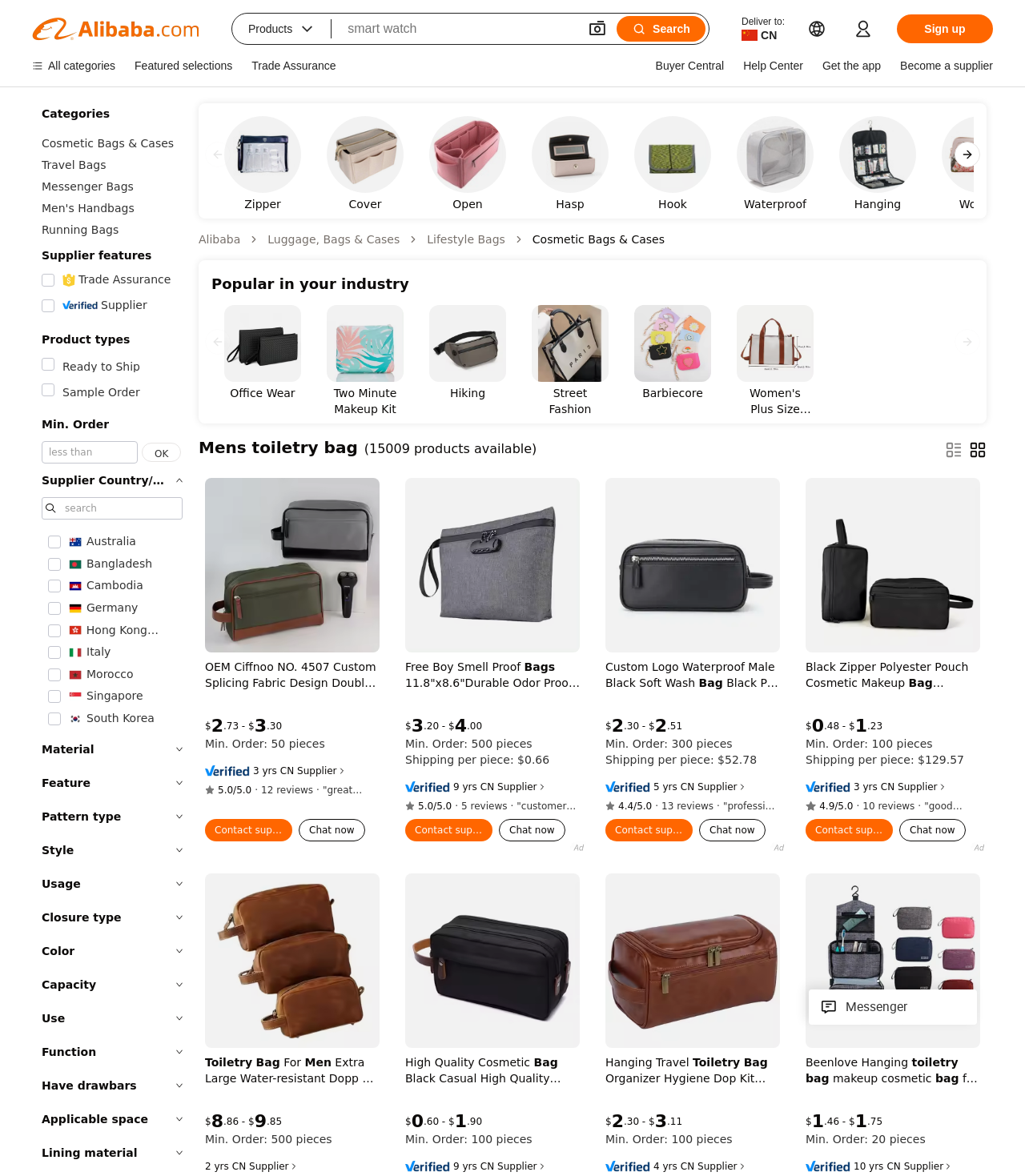What is the purpose of the textbox with a search button? Please answer the question using a single word or phrase based on the image.

Search products